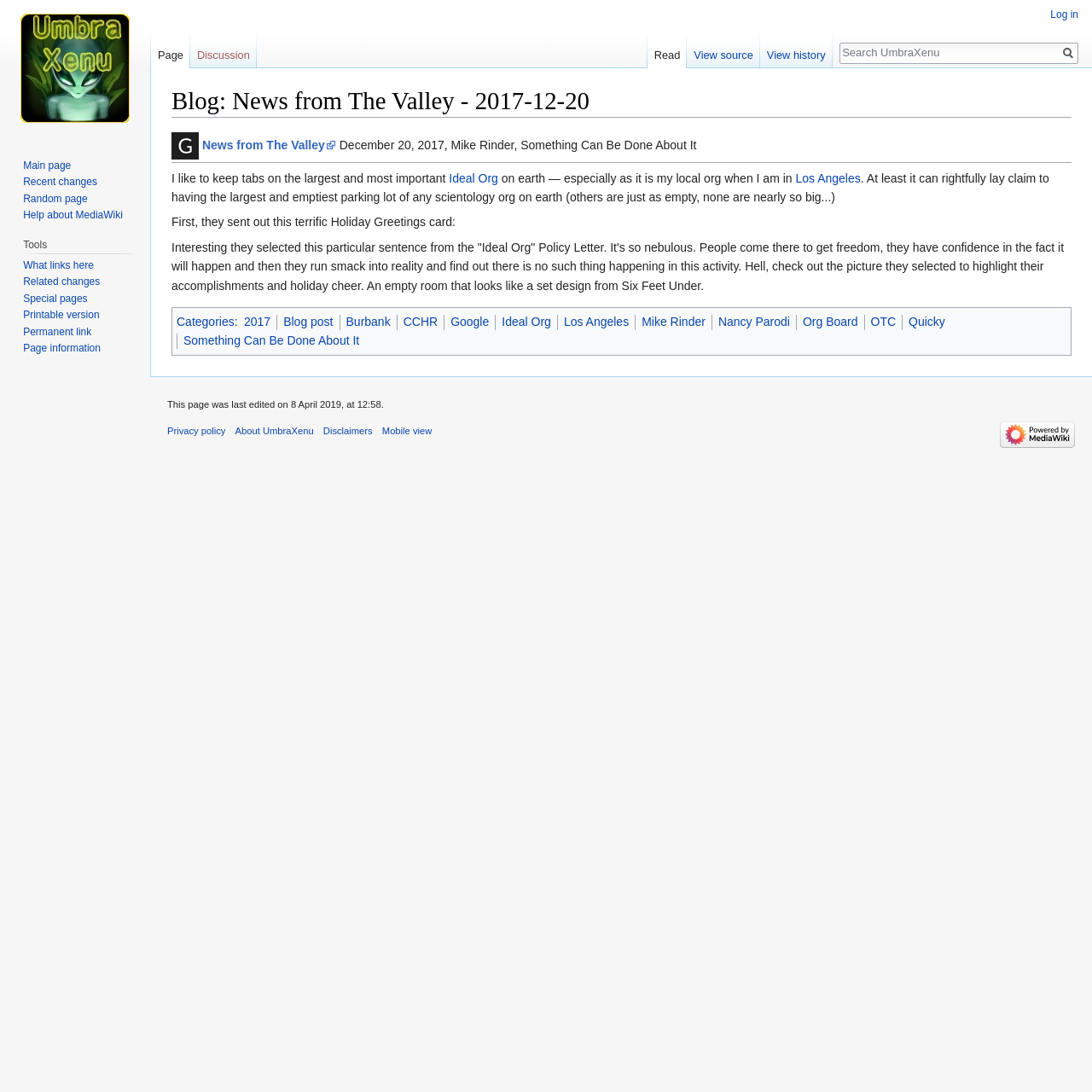What is the topic of the blog post? Please answer the question using a single word or phrase based on the image.

Ideal Org